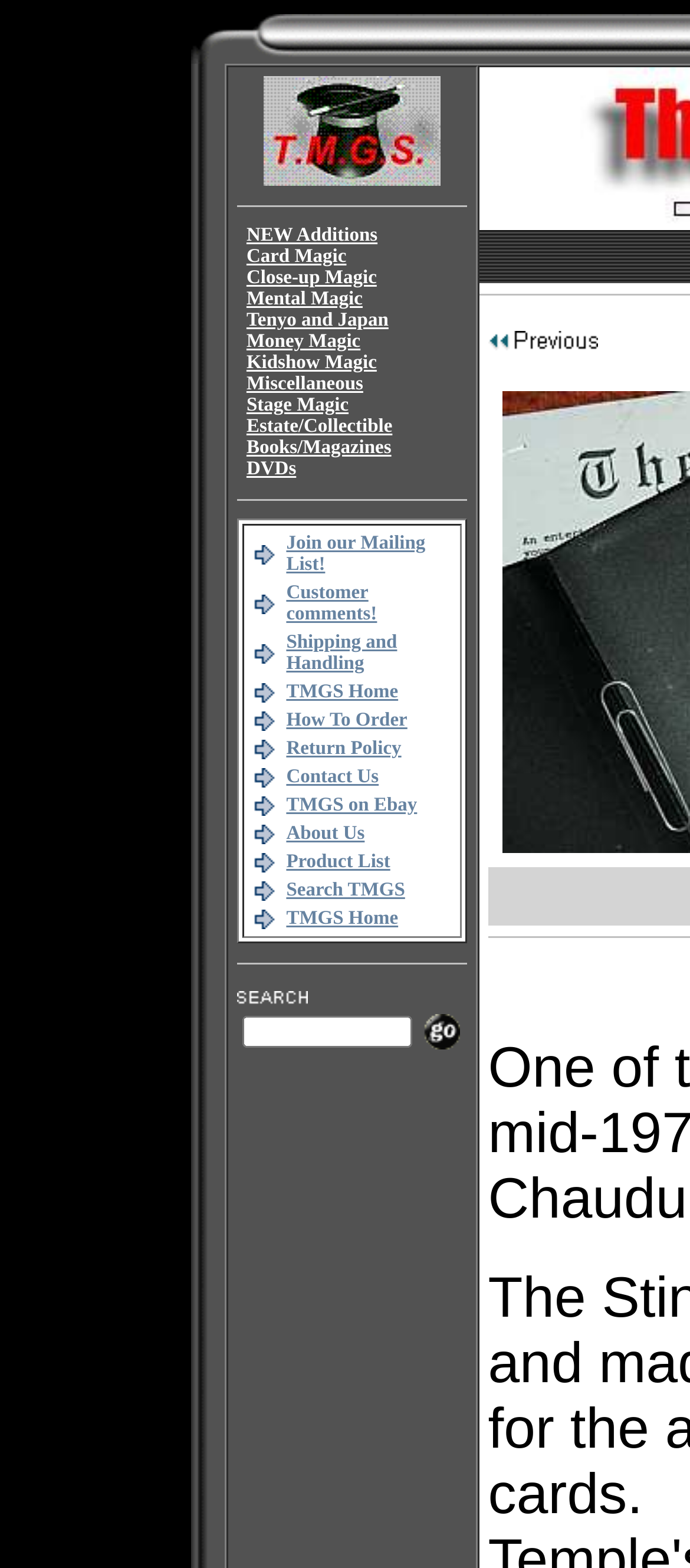Predict the bounding box of the UI element that fits this description: "parent_node: Online Price".

[0.726, 0.213, 0.885, 0.227]